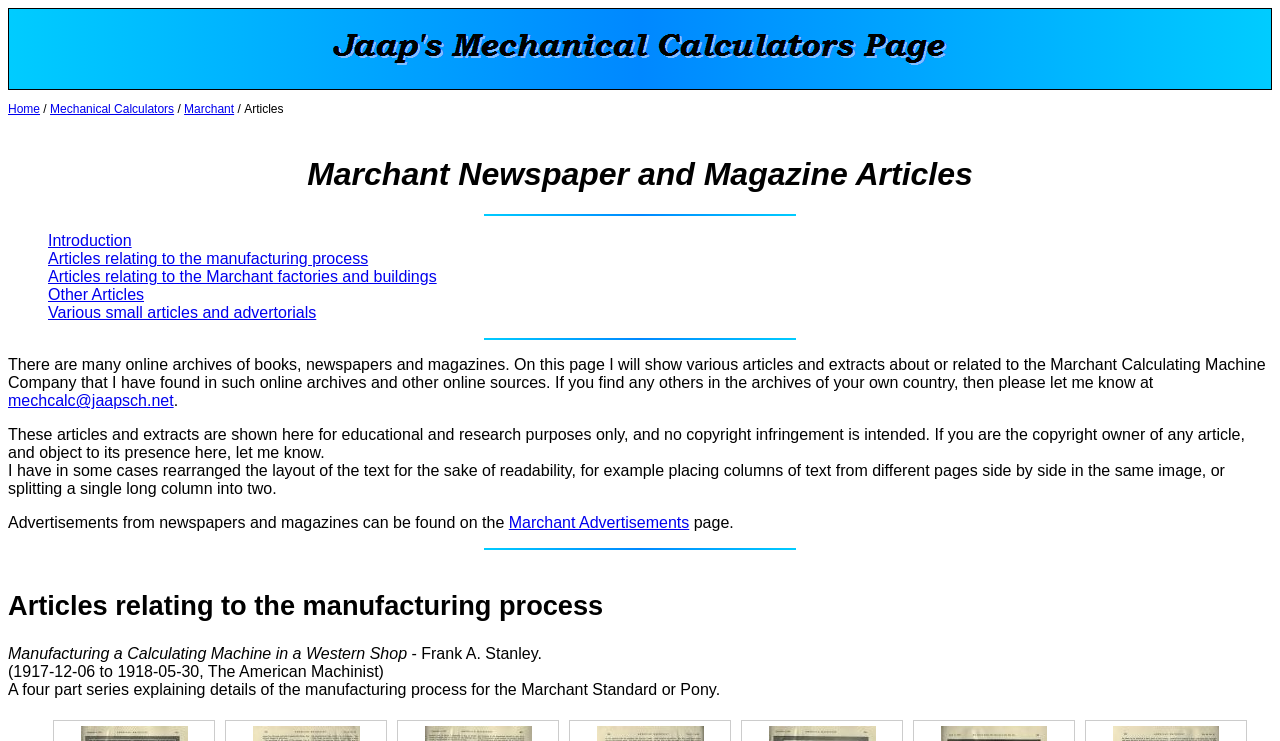Utilize the details in the image to give a detailed response to the question: What is the purpose of this webpage?

Based on the webpage content, it appears that the purpose of this webpage is to show various articles and extracts about or related to the Marchant Calculating Machine Company that the author has found in online archives and other online sources.